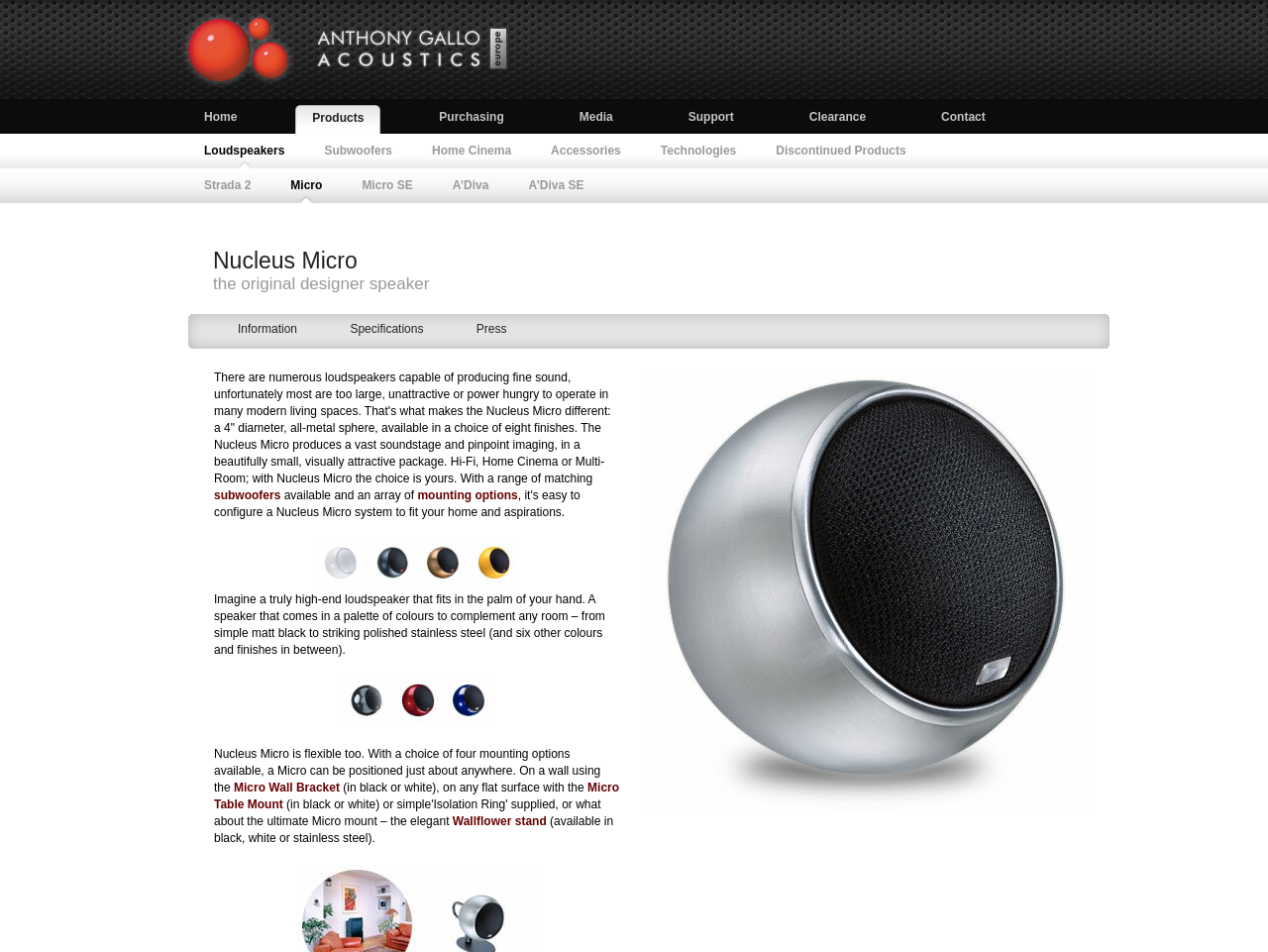Please find the bounding box coordinates of the element that you should click to achieve the following instruction: "Learn about Nucleus Micro". The coordinates should be presented as four float numbers between 0 and 1: [left, top, right, bottom].

[0.125, 0.26, 0.875, 0.288]